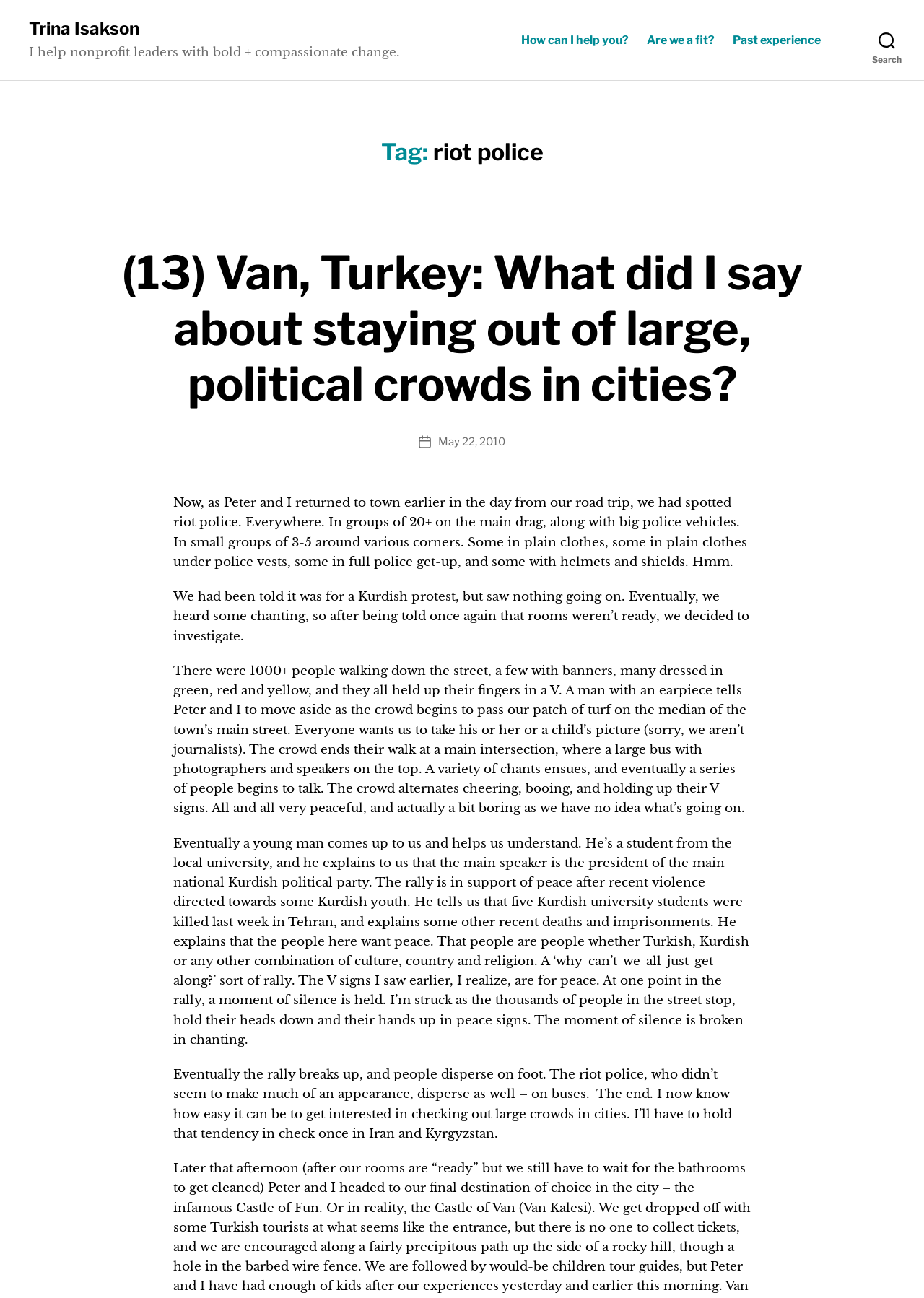Kindly respond to the following question with a single word or a brief phrase: 
What is the purpose of the V signs held up by the crowd?

Peace